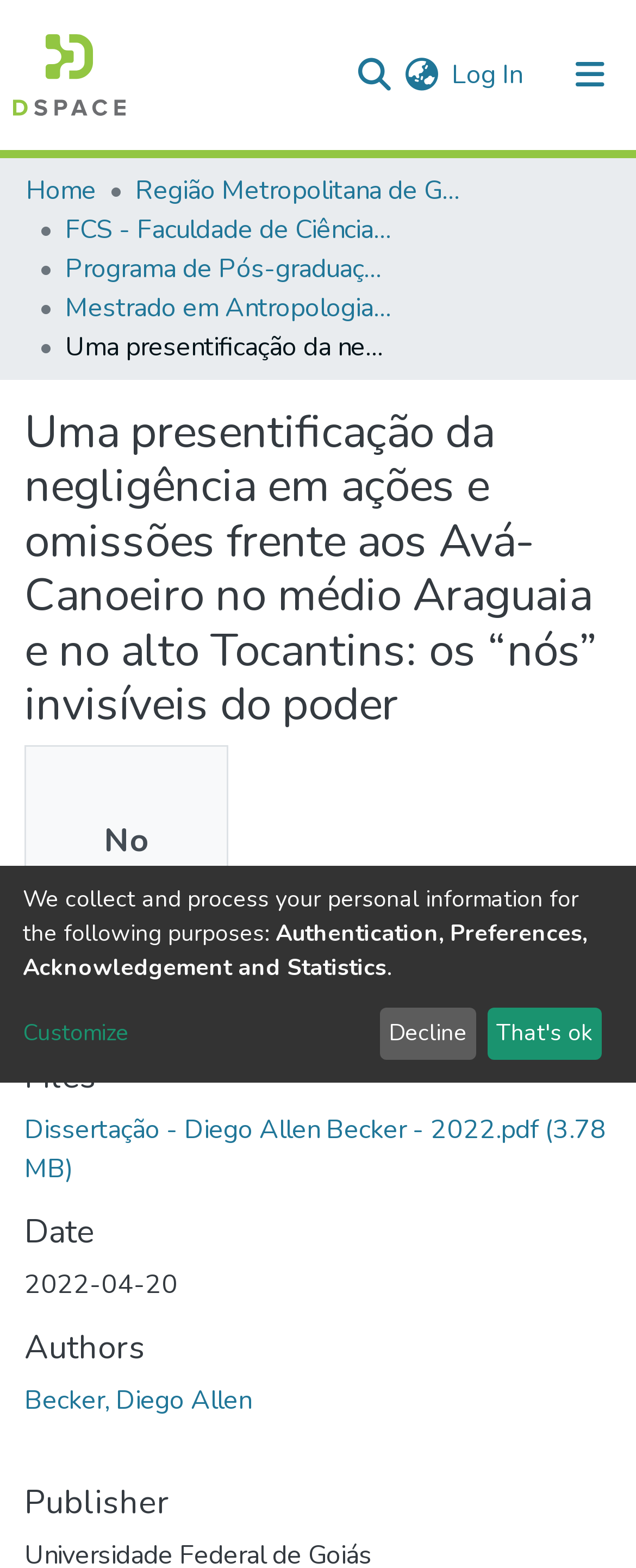Please identify the bounding box coordinates of the area I need to click to accomplish the following instruction: "Download the dissertation".

[0.038, 0.709, 0.954, 0.757]